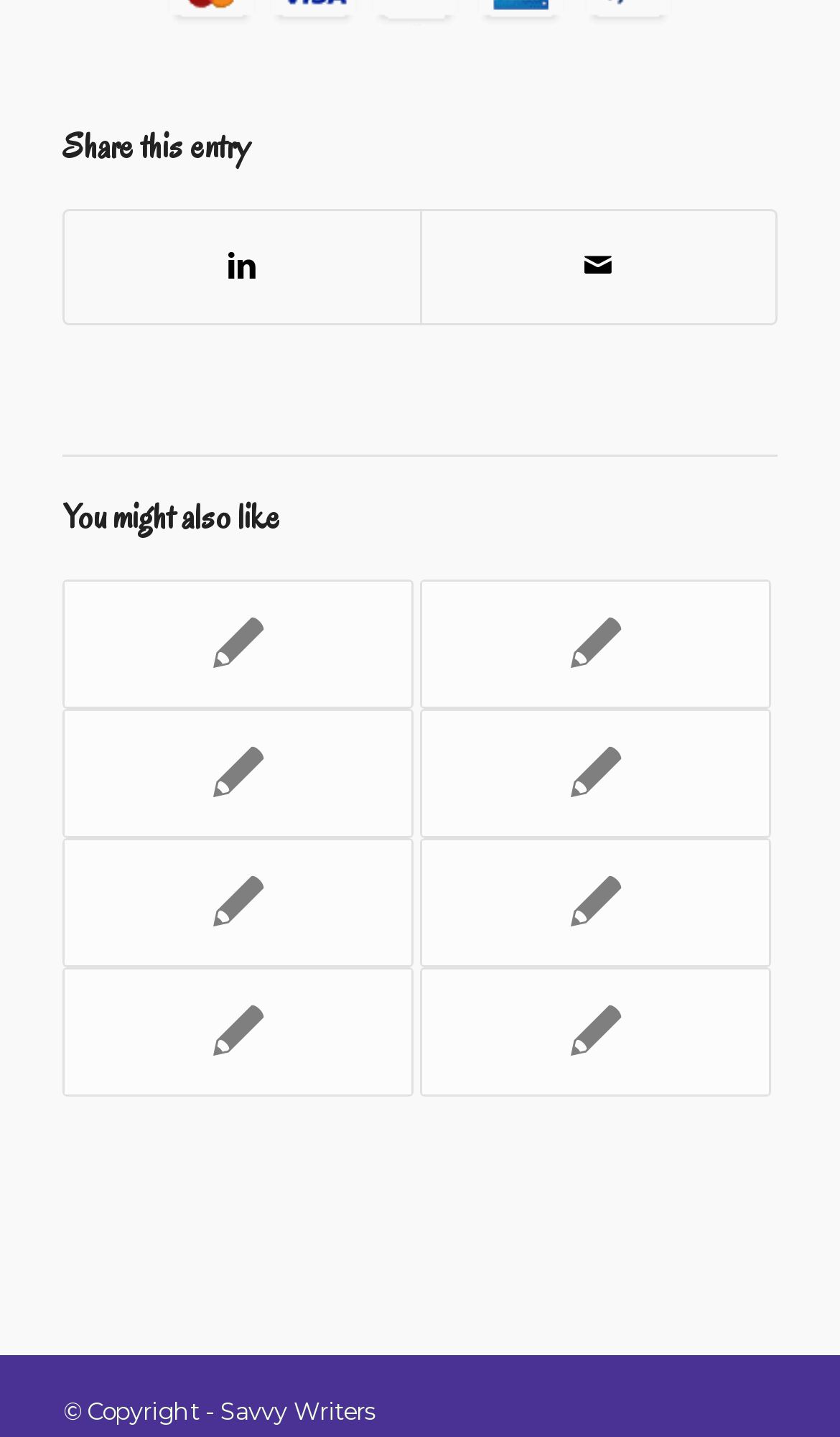What is the purpose of the links under 'You might also like'?
Please respond to the question thoroughly and include all relevant details.

The links under the 'You might also like' heading appear to be related to essay writing and academic topics, suggesting that they are intended to share similar content with the user.